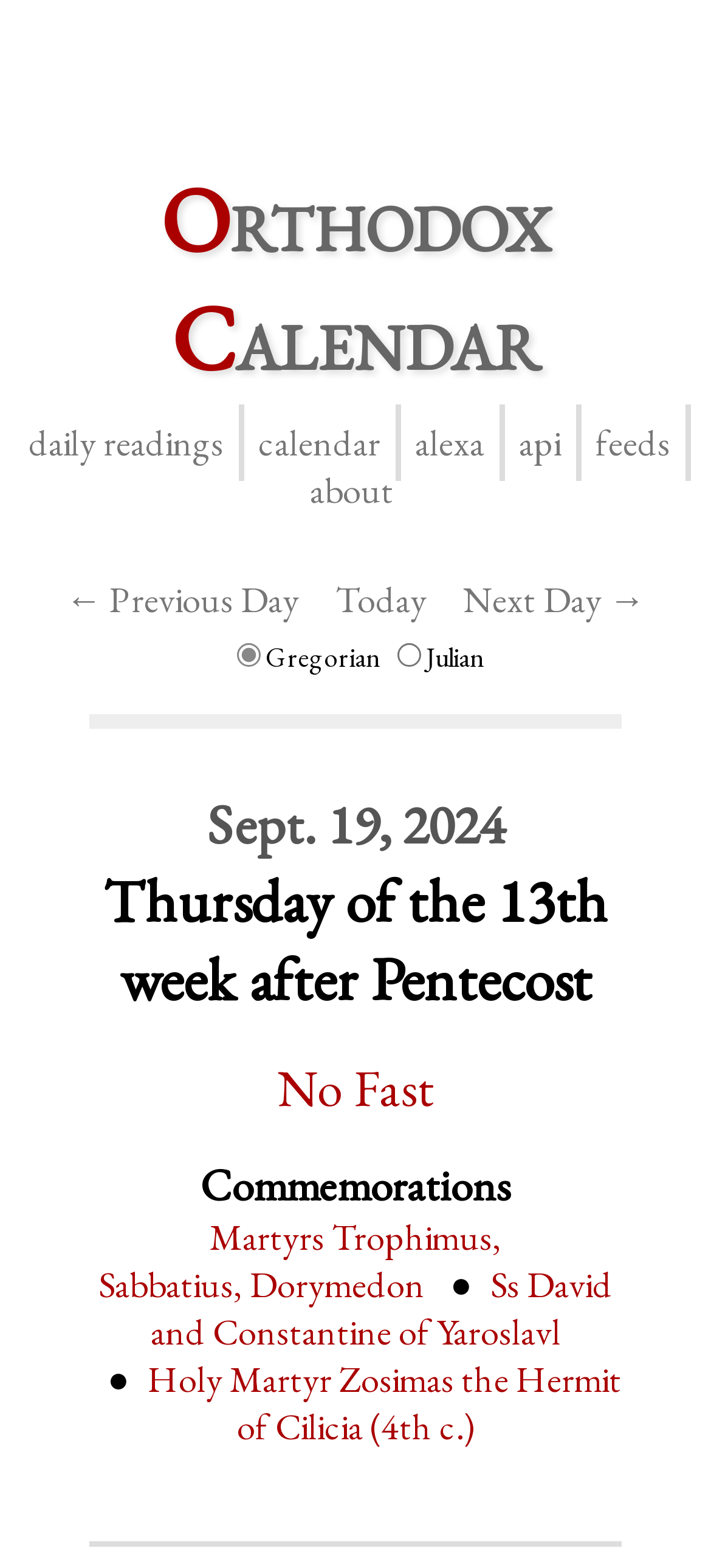Please identify the bounding box coordinates of the element's region that I should click in order to complete the following instruction: "View daily readings". The bounding box coordinates consist of four float numbers between 0 and 1, i.e., [left, top, right, bottom].

[0.04, 0.267, 0.314, 0.297]